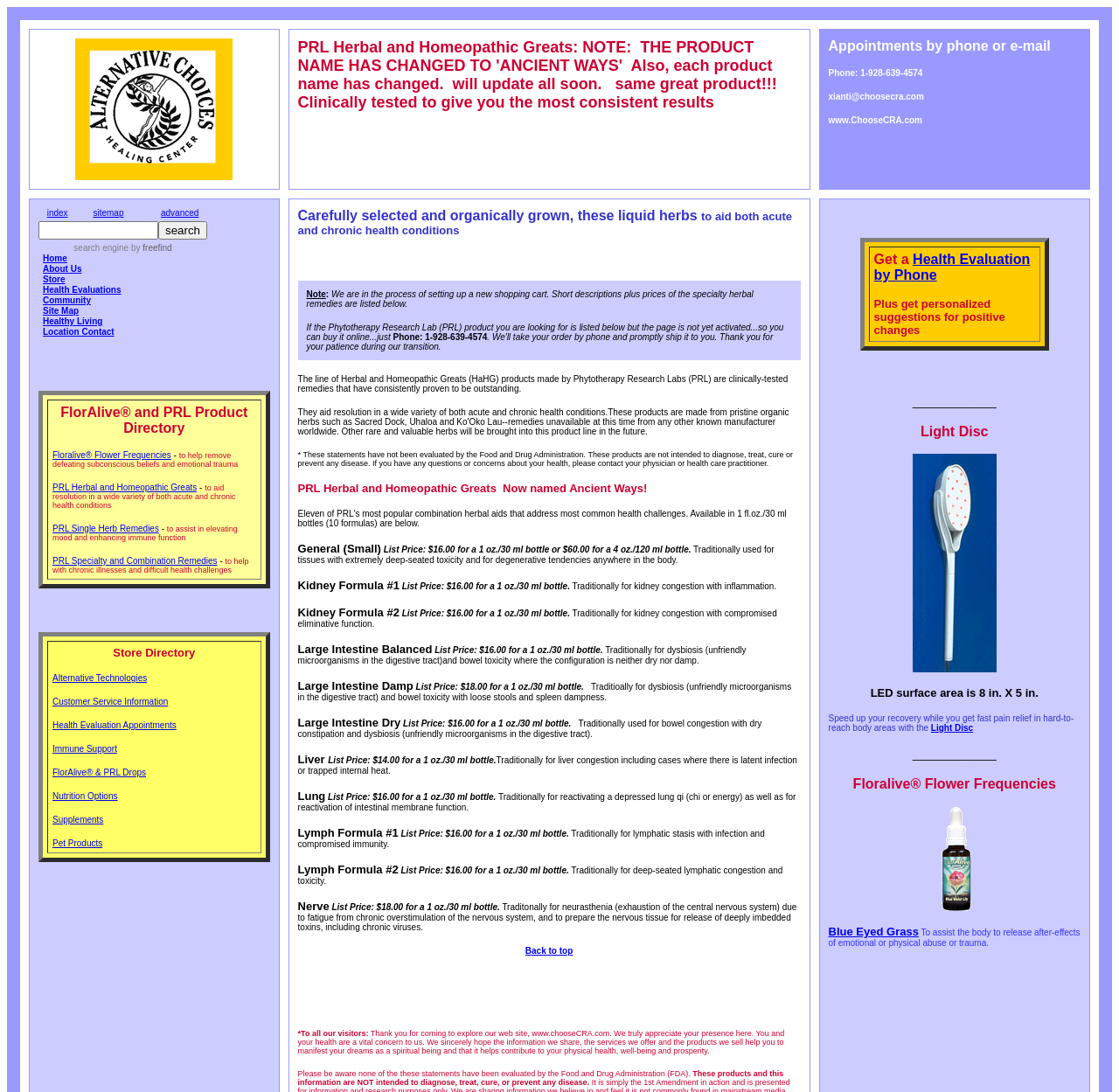What is the traditionally used purpose of the Kidney Formula #1?
Using the image as a reference, answer the question in detail.

The traditionally used purpose of the Kidney Formula #1 can be found in the bottom section of the webpage, in the text that says 'Traditionally for kidney congestion with inflammation'.